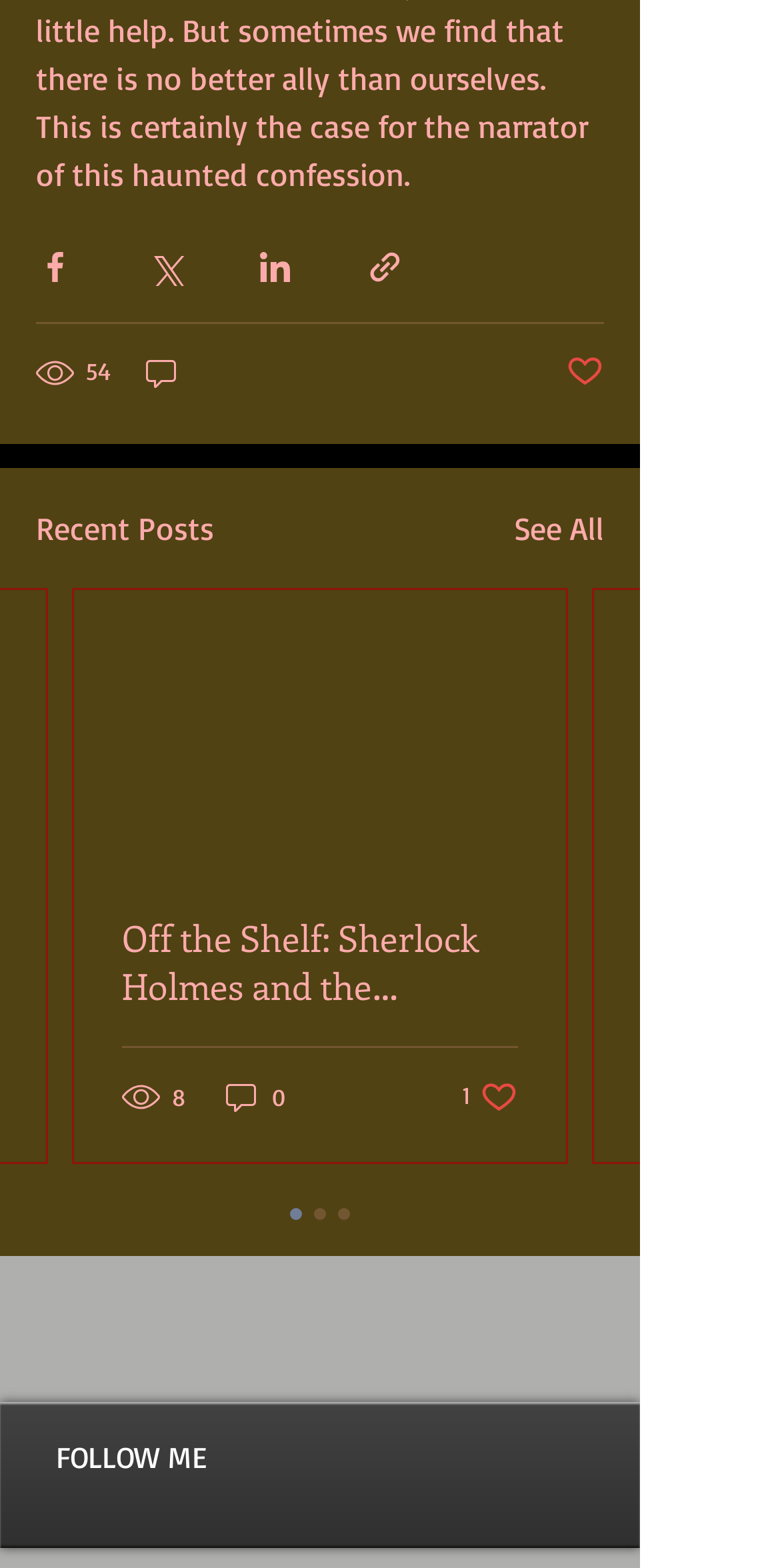How many links are available in the 'Recent Posts' section?
Please provide a comprehensive answer based on the visual information in the image.

I examined the 'Recent Posts' section on the webpage and found two links, one being 'See All' and the other being a link to a specific post titled 'Off the Shelf: Sherlock Holmes and the Adventure of a Dozen Favourites'.